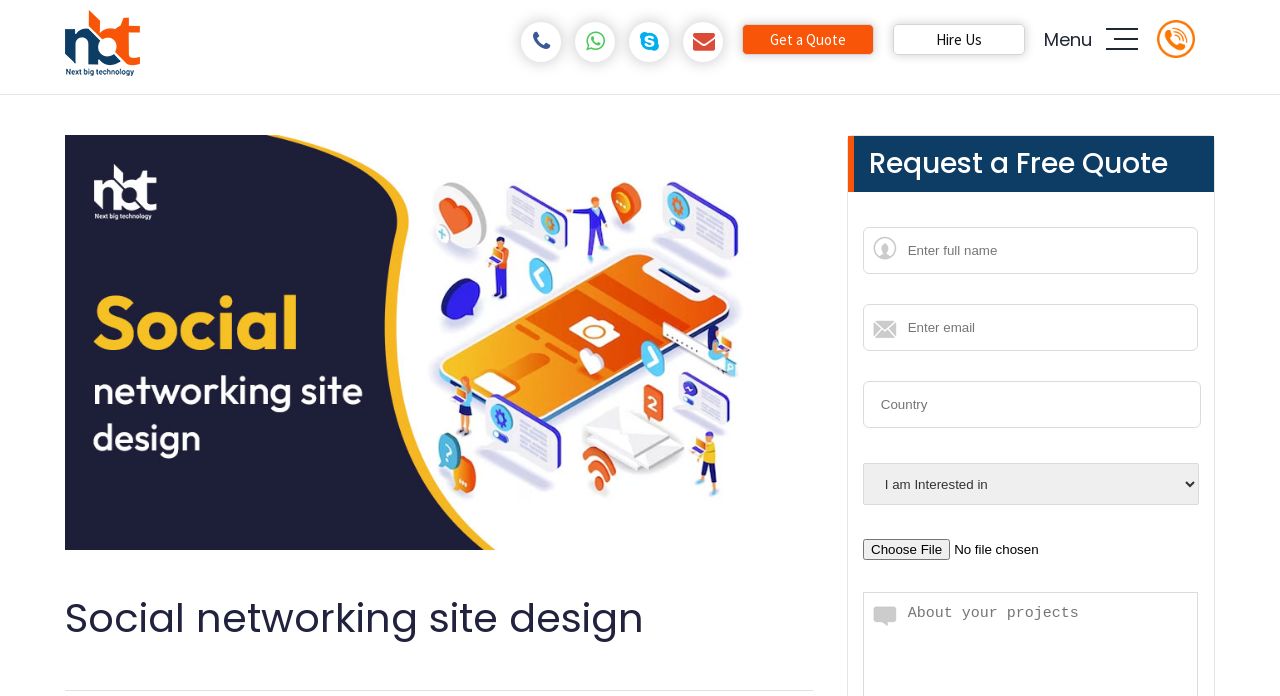What is the logo on the top left?
Refer to the image and provide a one-word or short phrase answer.

nbt logo